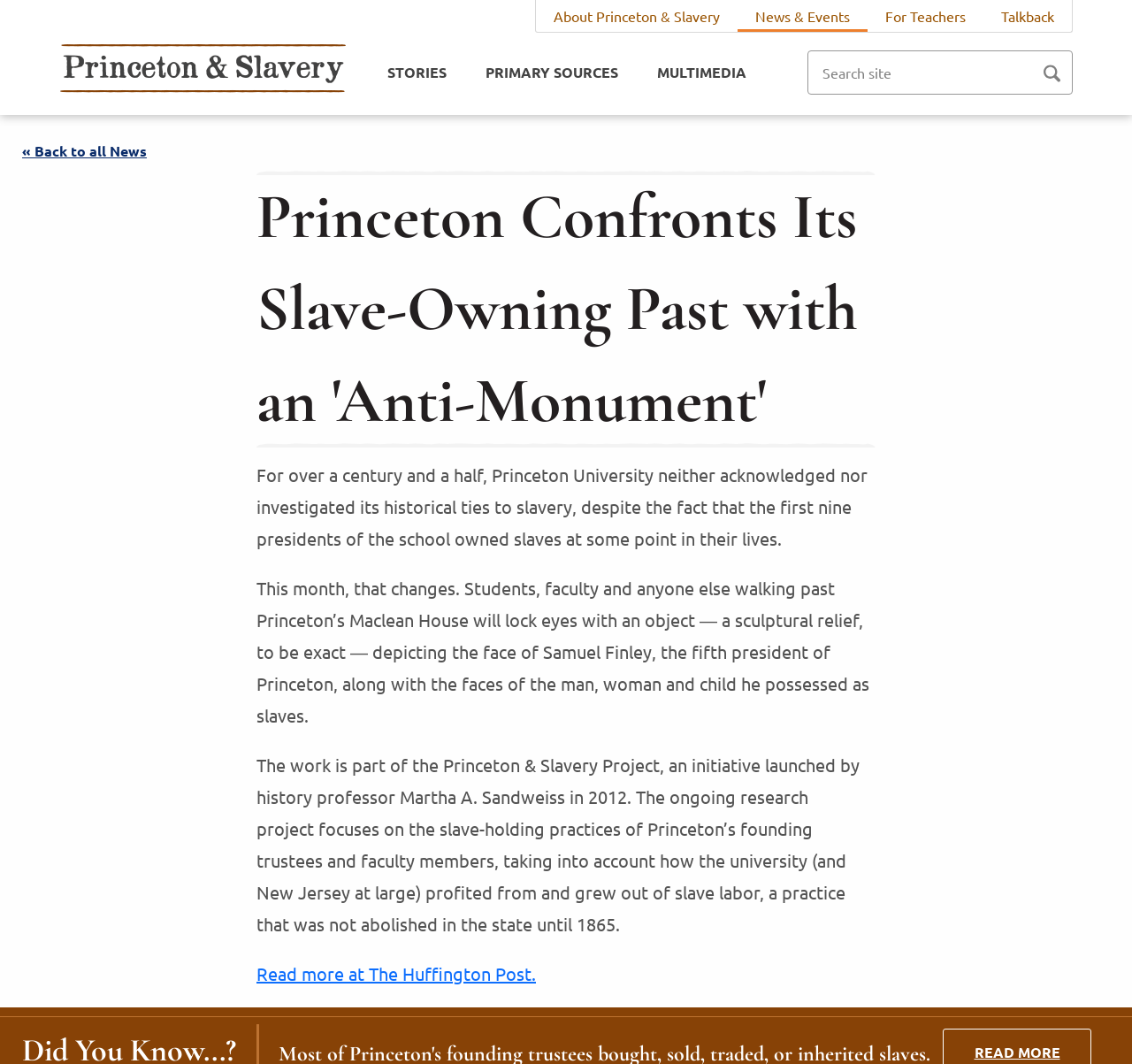Please locate the bounding box coordinates of the element's region that needs to be clicked to follow the instruction: "Read more at The Huffington Post". The bounding box coordinates should be provided as four float numbers between 0 and 1, i.e., [left, top, right, bottom].

[0.227, 0.904, 0.473, 0.925]